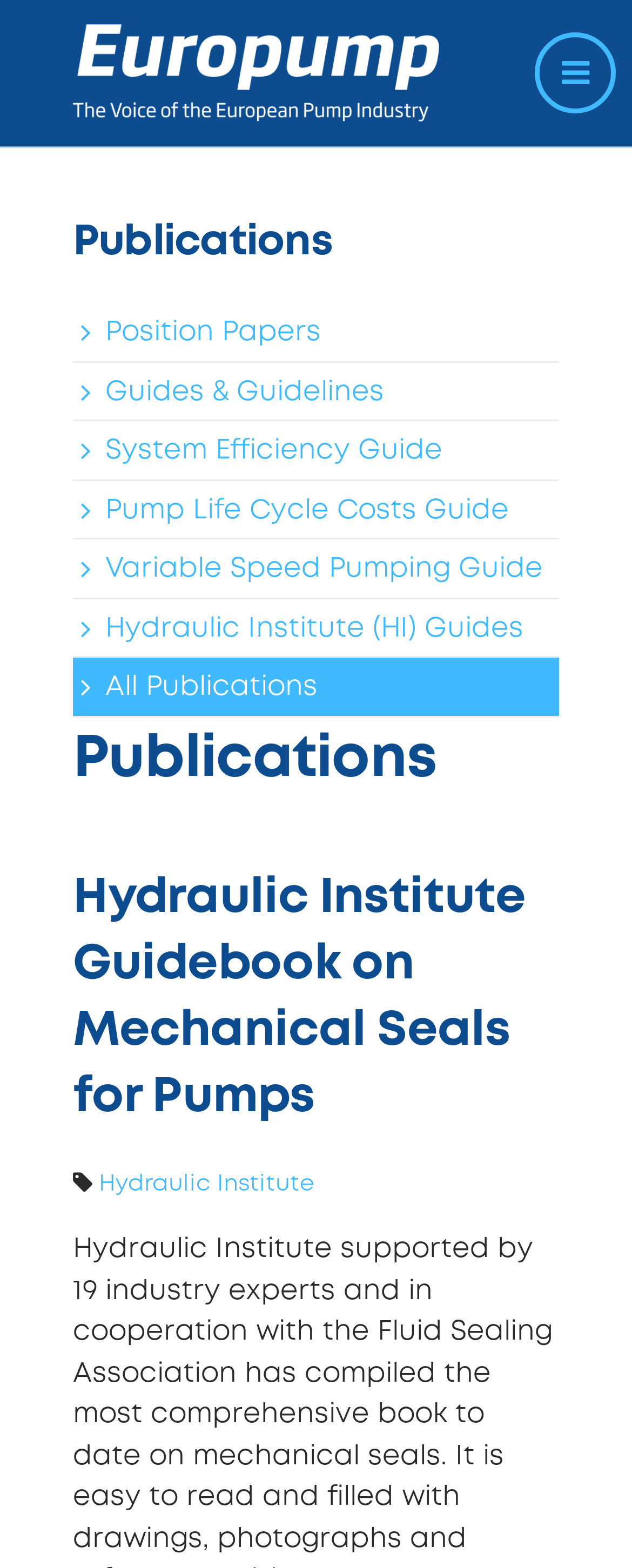What type of organization is Europump?
Using the image as a reference, give an elaborate response to the question.

Based on the webpage, Europump appears to be an industry association as it provides publications related to pumps and hydraulic systems, which suggests that it is a collective organization representing the interests of companies in the pump industry.